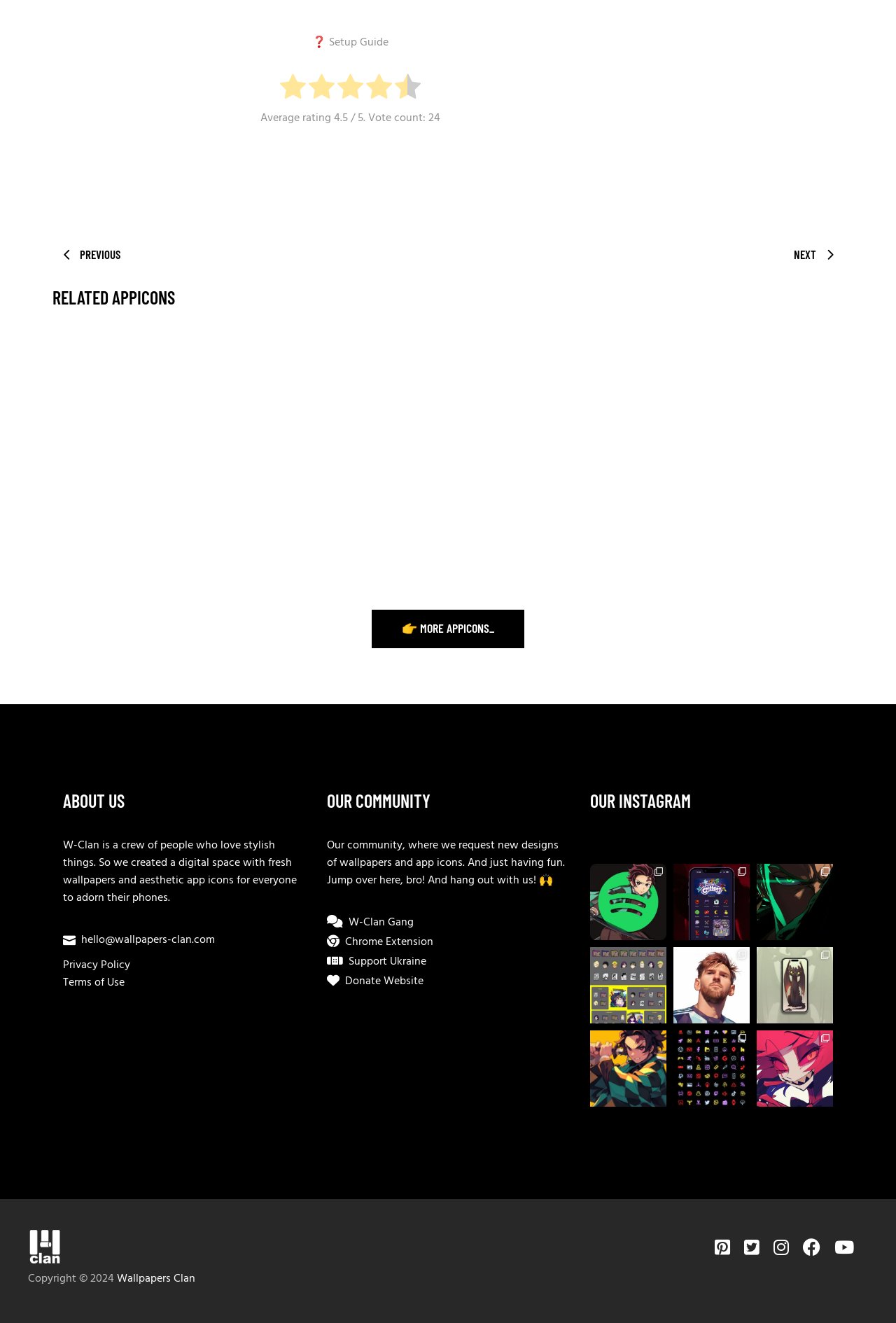What is the text on the 'OUR INSTAGRAM' heading?
Please elaborate on the answer to the question with detailed information.

The 'OUR INSTAGRAM' section has a heading with the text 'OUR INSTAGRAM'.